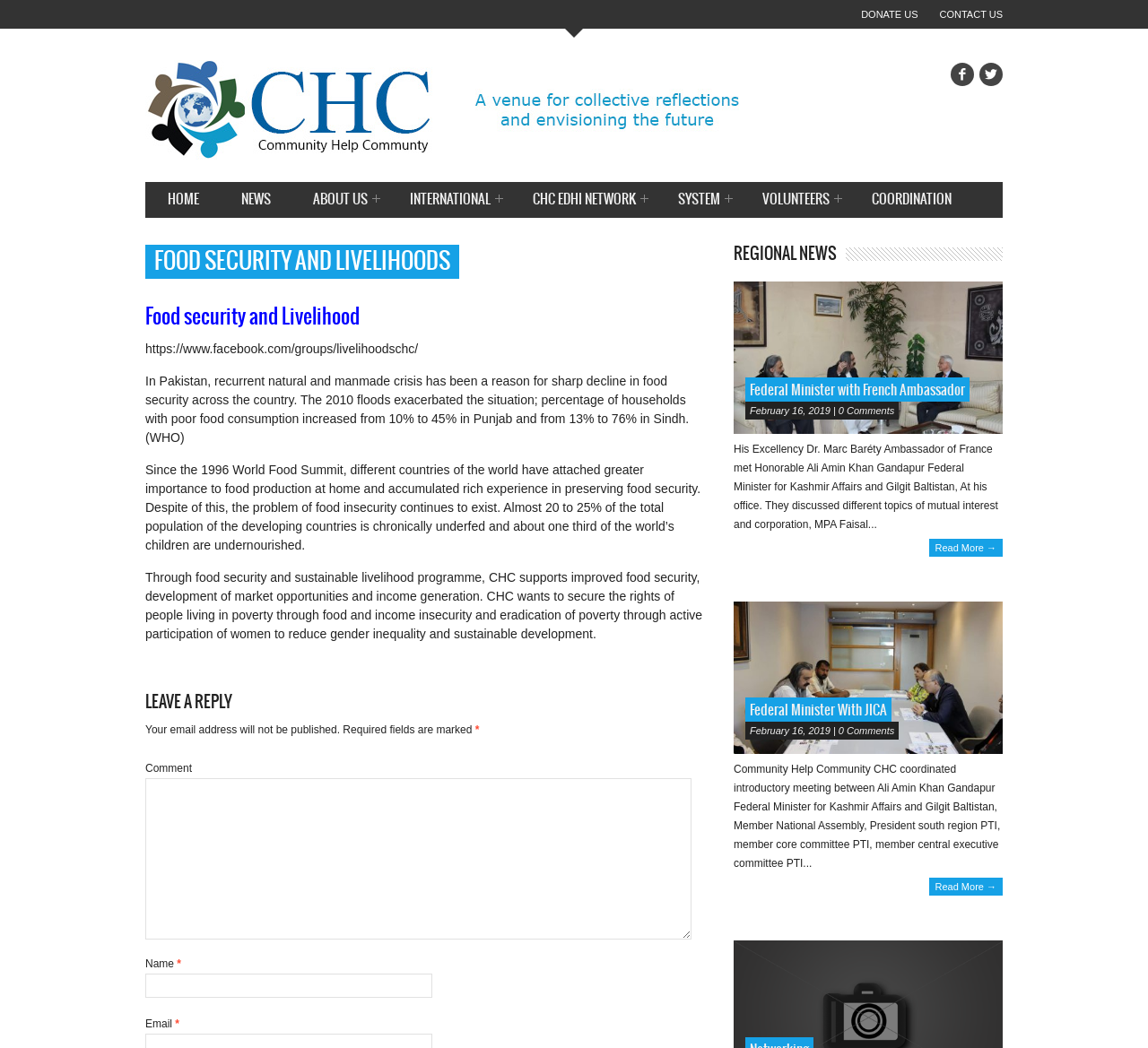Provide the bounding box coordinates for the area that should be clicked to complete the instruction: "Click the Read More → link".

[0.809, 0.514, 0.873, 0.531]